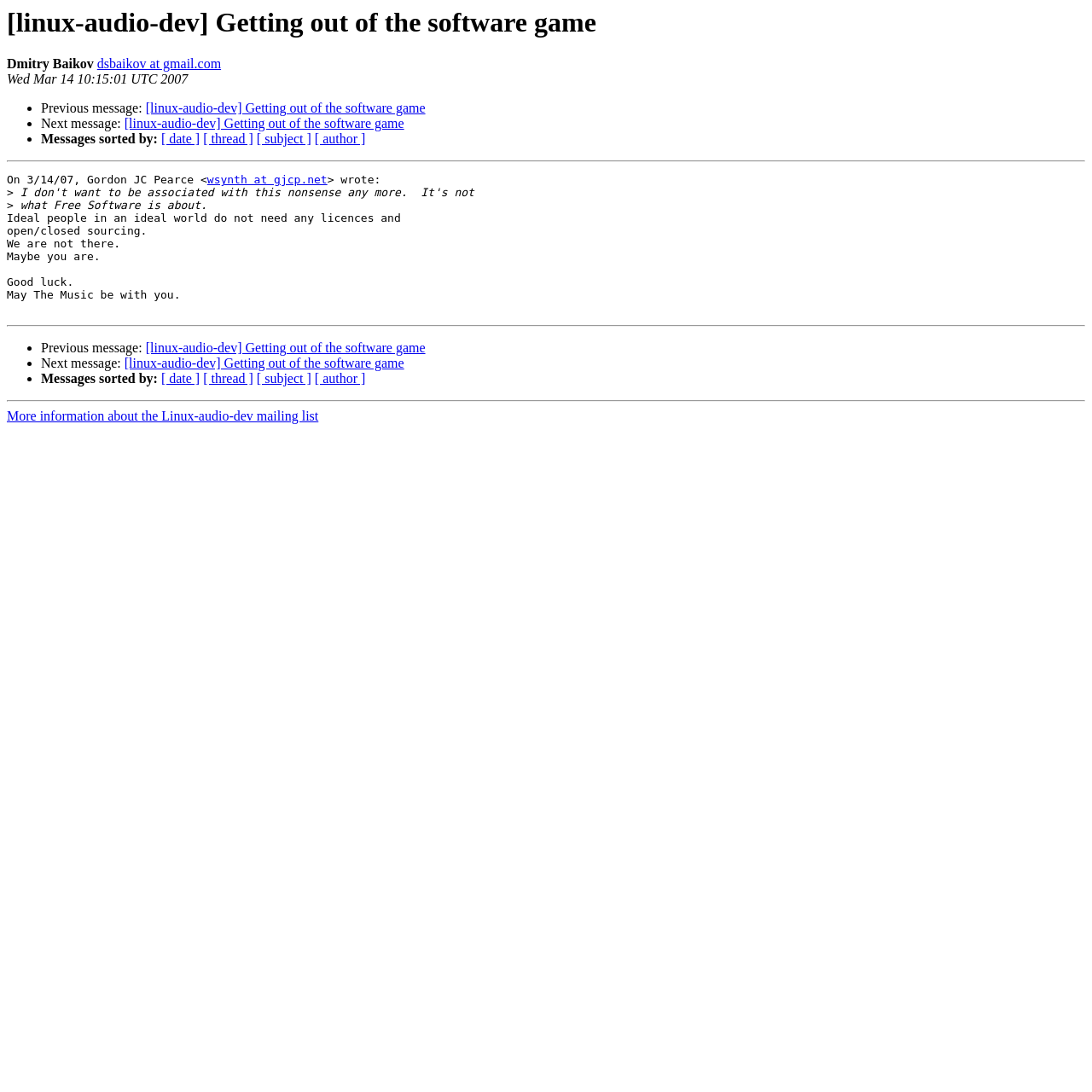Please find the bounding box coordinates for the clickable element needed to perform this instruction: "View next message".

[0.038, 0.107, 0.114, 0.12]